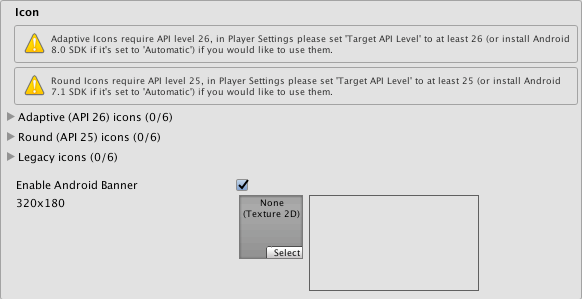Explain in detail what you see in the image.

The image depicts the "Icon" section of the Android Player Settings window in Unity. It includes critical information for developers regarding setting up application icons for Android devices. Prominently featured are warning messages indicating that Adaptive icons require API level 26, while Round icons necessitate API level 25. Developers are advised to adjust the Target API Level within the Player Settings to at least 26 or 25, respectively, in order to utilize these features. Below these warnings, the section displays options for adding icons categorized as Adaptive, Round, and Legacy, with counters showing the current number of icons (0/6) for each category. Additionally, there's an option to enable an Android banner, along with a field for specifying its dimensions (320x180) and a button for selecting a texture. This section is crucial for ensuring that applications meet modern Android standards for icon design and functionality.